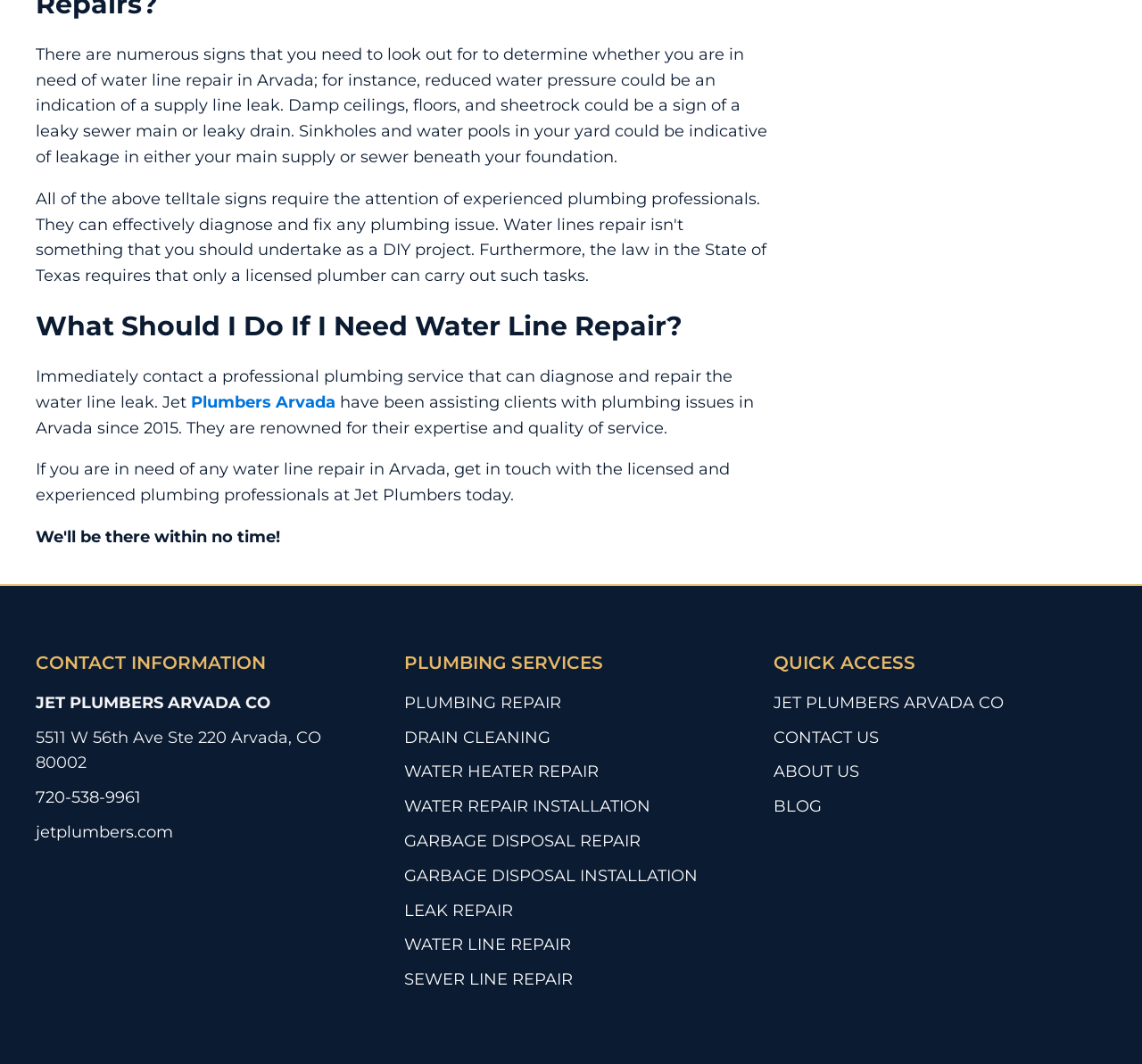What is the name of the plumbing service mentioned on the webpage?
Please use the image to deliver a detailed and complete answer.

I found the name of the plumbing service by looking at the heading element at the top of the webpage, which mentions 'Jet Plumbers Arvada CO'.